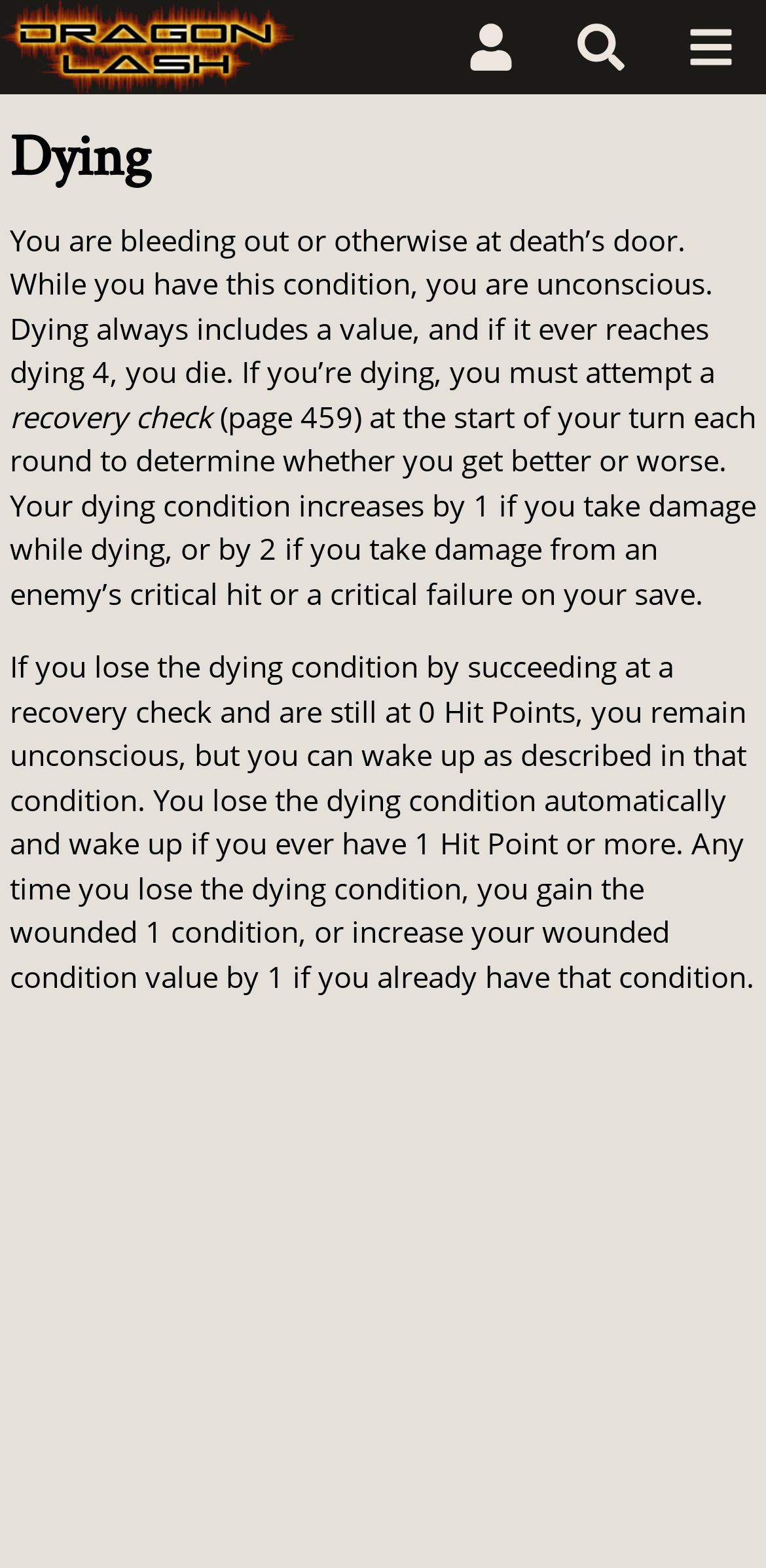What happens if you lose the dying condition?
Based on the image, answer the question in a detailed manner.

According to the webpage, if you lose the dying condition, you gain the wounded 1 condition, or increase your wounded condition value by 1 if you already have that condition, as stated in the text 'You lose the dying condition automatically and wake up if you ever have 1 Hit Point or more. Any time you lose the dying condition, you gain the wounded 1 condition, or increase your wounded condition value by 1 if you already have that condition.'